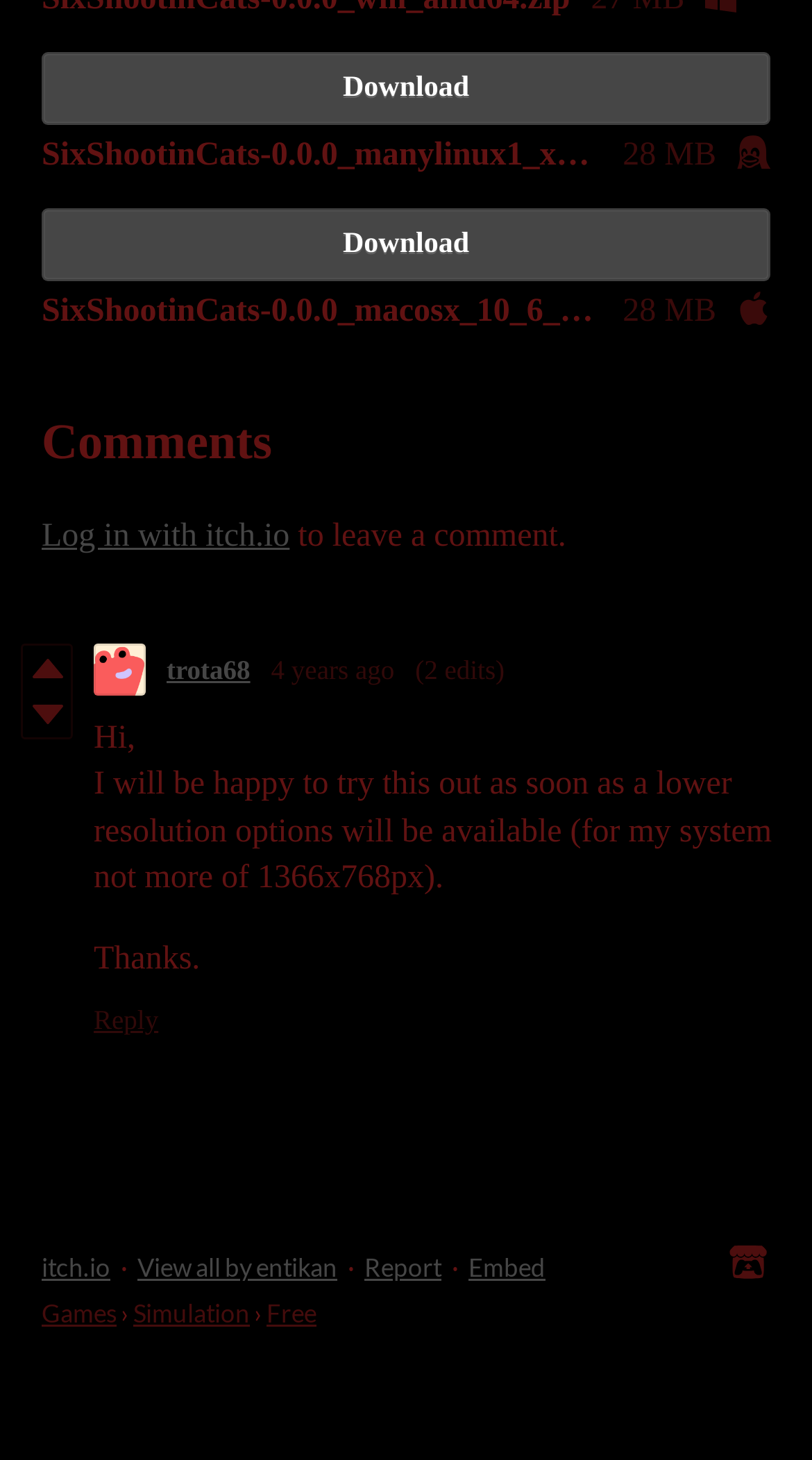Please reply to the following question with a single word or a short phrase:
What is the price of the game SixShootinCats?

Free